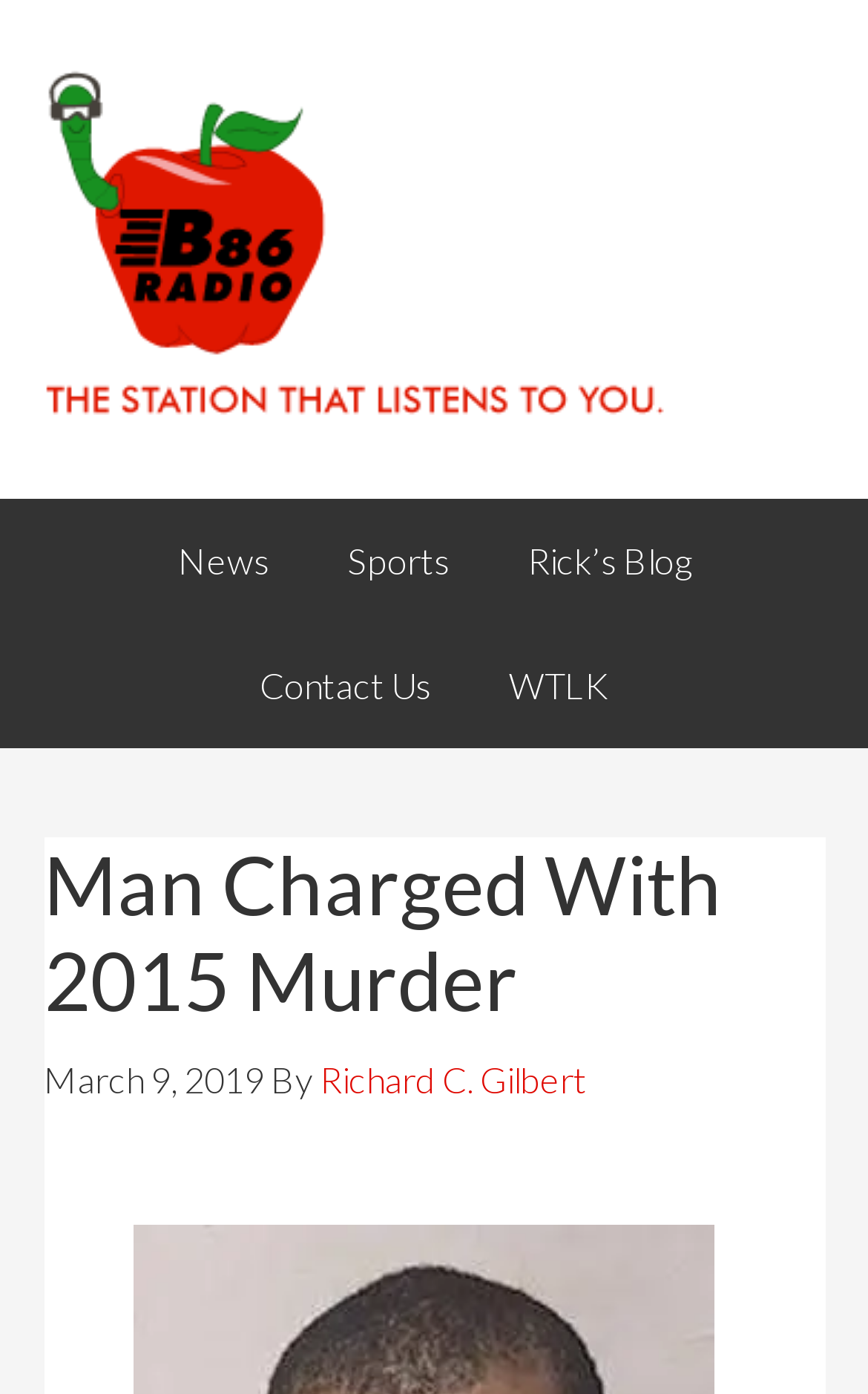Give a detailed explanation of the elements present on the webpage.

The webpage is about a news article titled "Man Charged With 2015 Murder". At the top of the page, there is a link to "WACB 860AM" that spans almost the entire width of the page. Below this link, there is a main navigation menu with five links: "News", "Sports", "Rick's Blog", "Contact Us", and "WTLK". These links are arranged horizontally and take up about half of the page's width.

The main content of the page is a news article with a heading that matches the title of the page. The heading is followed by a timestamp, "March 9, 2019", and the author's name, "Richard C. Gilbert", which is a clickable link. The article's content is not explicitly described, but it appears to be a news story about a man being charged with murder in a case dating back to 2015, as mentioned in the meta description.